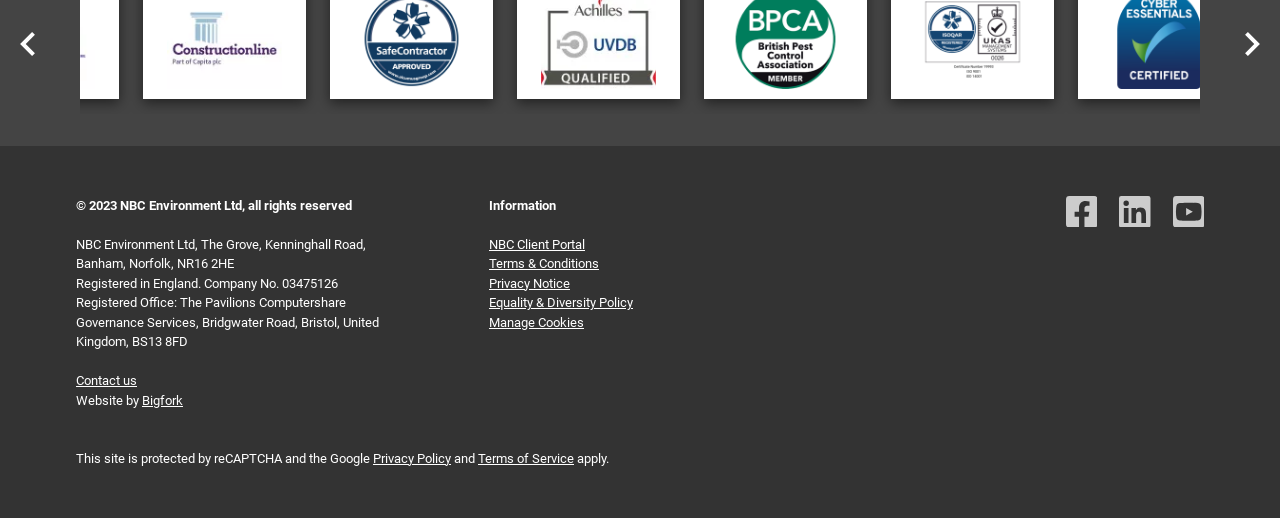Refer to the image and offer a detailed explanation in response to the question: What is the company name?

The company name can be found in the footer section of the webpage, where it is mentioned as 'NBC Environment Ltd, all rights reserved'.